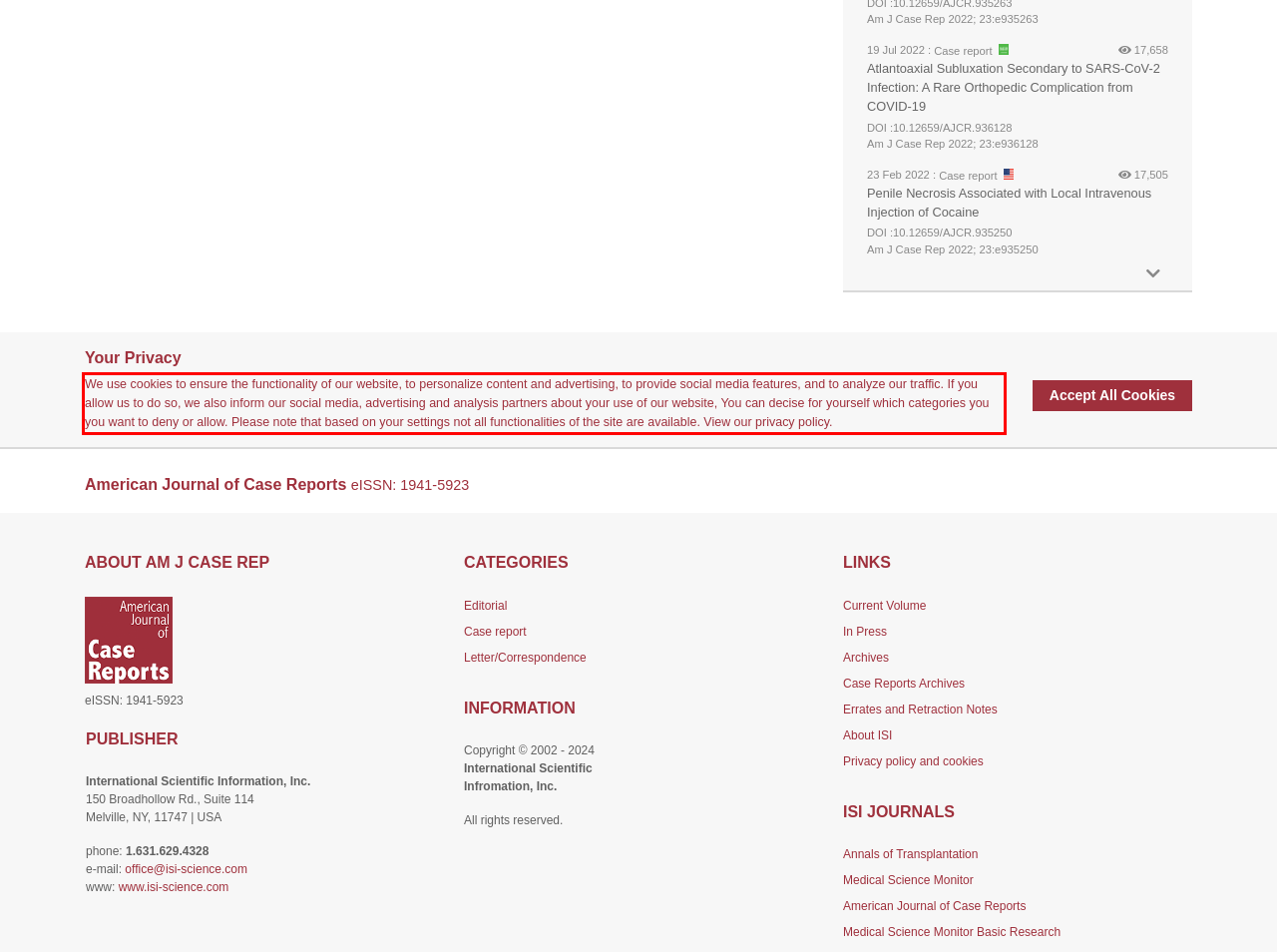Observe the screenshot of the webpage that includes a red rectangle bounding box. Conduct OCR on the content inside this red bounding box and generate the text.

We use cookies to ensure the functionality of our website, to personalize content and advertising, to provide social media features, and to analyze our traffic. If you allow us to do so, we also inform our social media, advertising and analysis partners about your use of our website, You can decise for yourself which categories you you want to deny or allow. Please note that based on your settings not all functionalities of the site are available. View our privacy policy.